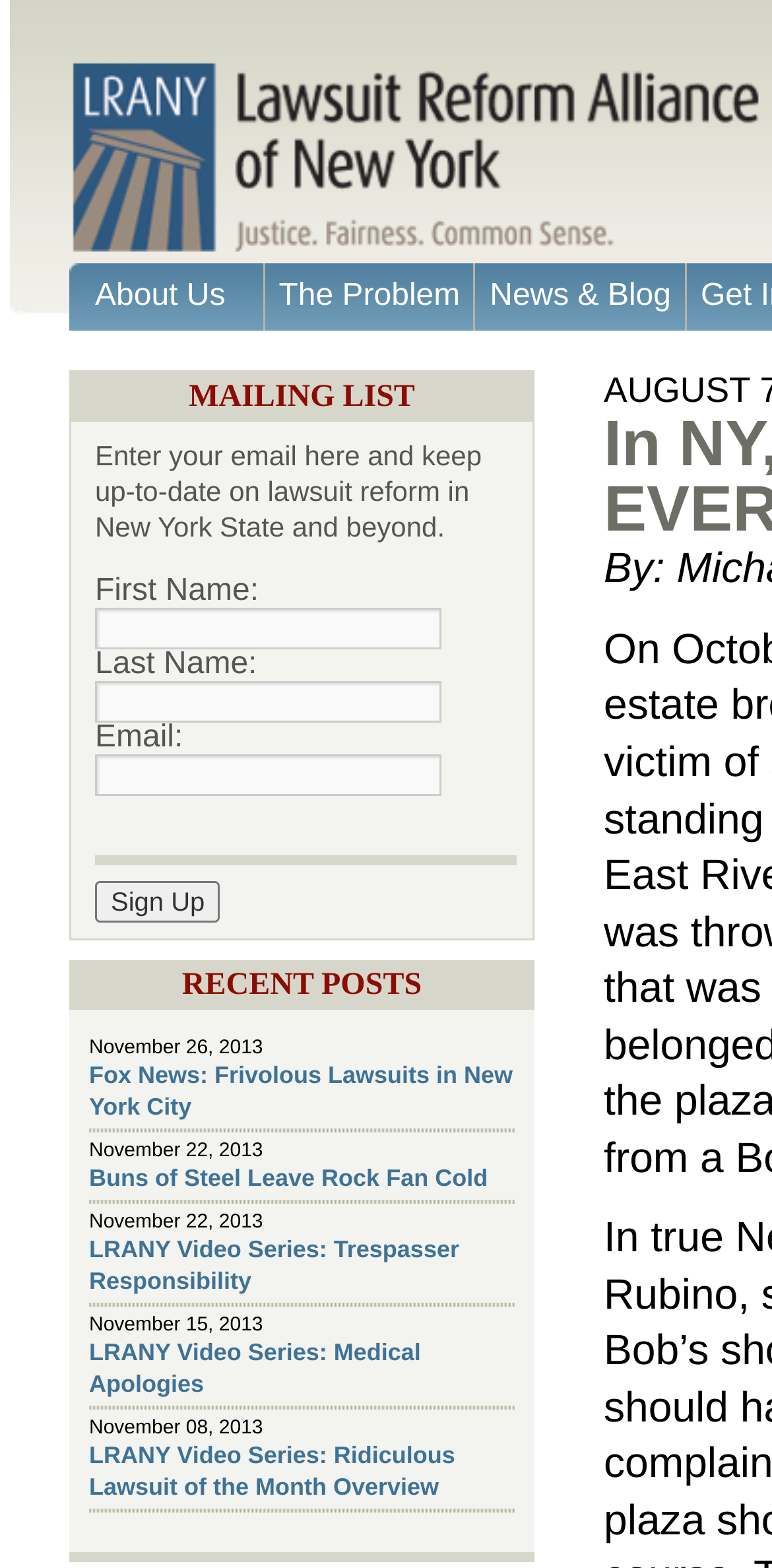Provide the text content of the webpage's main heading.

In NY, a Business is Responsible for EVERYTHING